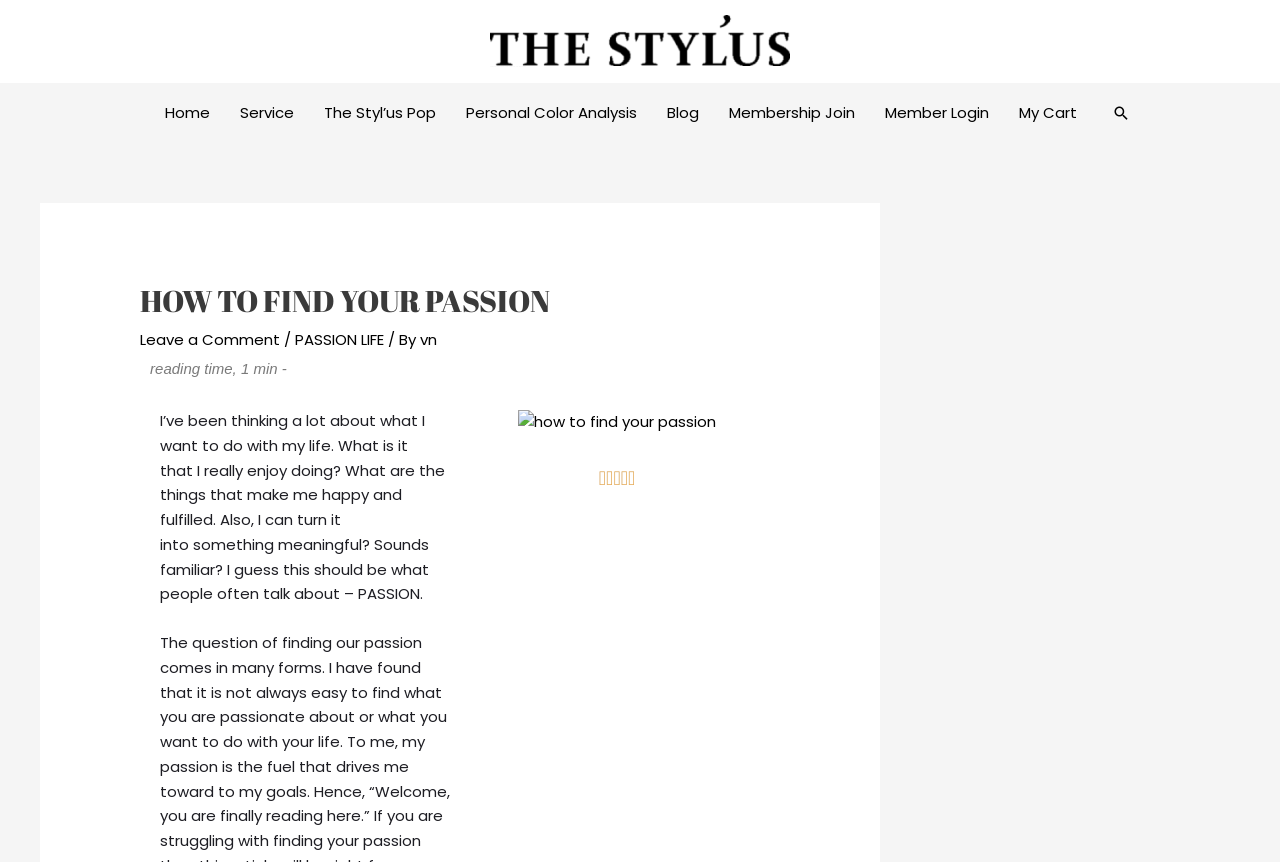Specify the bounding box coordinates of the area to click in order to follow the given instruction: "Click on Personal Color Analysis link."

[0.383, 0.033, 0.617, 0.058]